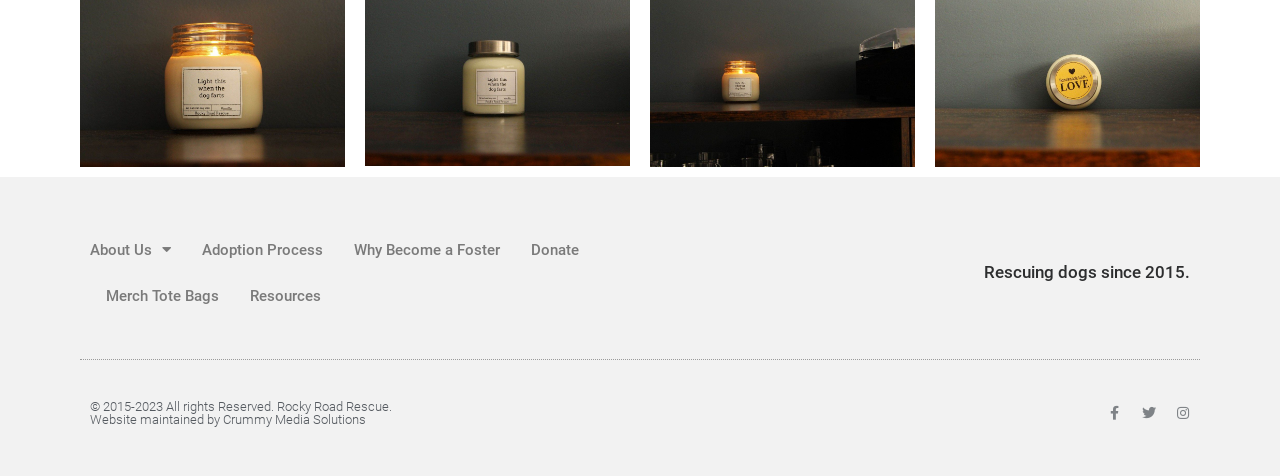Refer to the screenshot and give an in-depth answer to this question: What is the organization's name?

I found the organization's name by looking at the StaticText element with the text 'Rescuing dogs since 2015.' and '© 2015-2023 All rights Reserved. Rocky Road Rescue.' which suggests that the organization's name is Rocky Road Rescue.